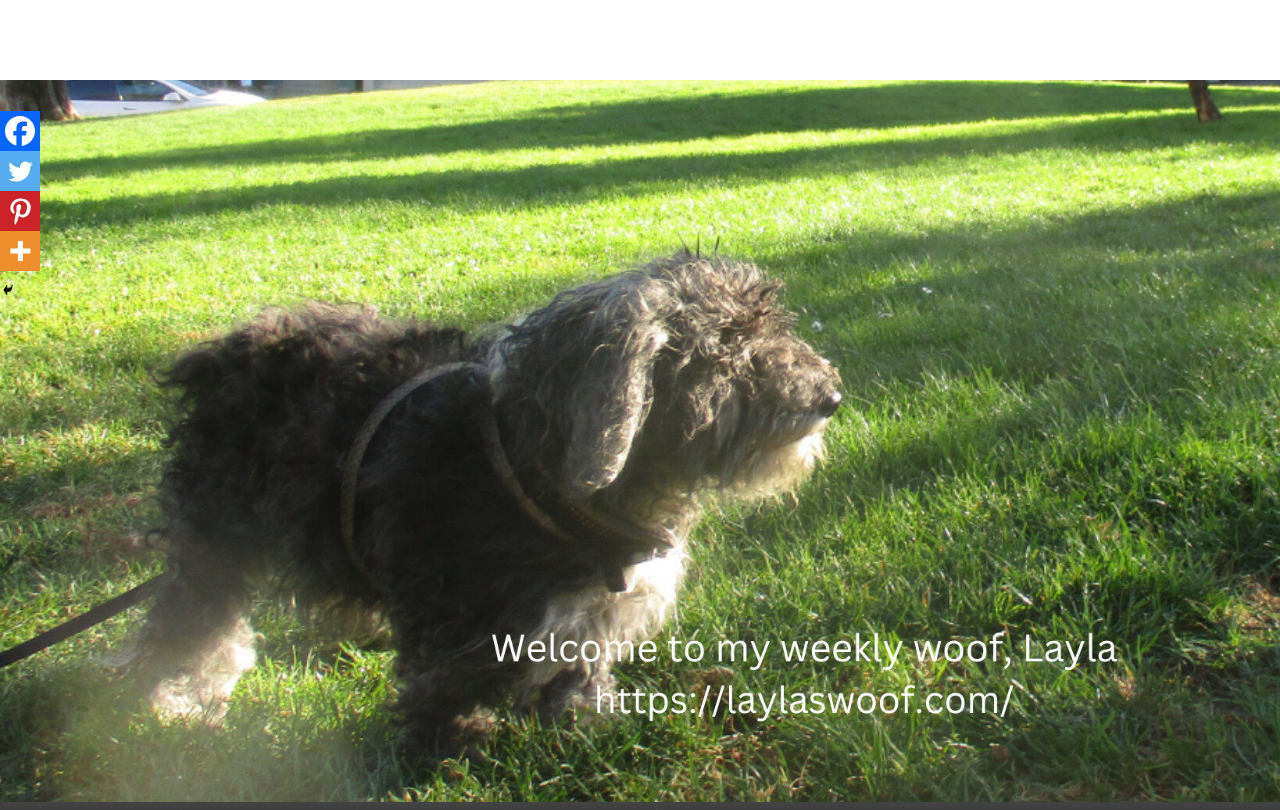Convey a detailed summary of the webpage, mentioning all key elements.

The webpage is titled "Wednesday has arrived – Layla's Woof" and appears to be a blog or personal website about a rescued dog named Layla. At the top, there is a link to "Layla's Woof" and a brief subtitle "The Life and Adventures of a Rescued Dog". 

Below the title, there are four social media links, namely Facebook, Twitter, Pinterest, and More, aligned vertically on the left side of the page. The "More" link has an accompanying image. 

To the right of the social media links, there is a small "Hide" button.